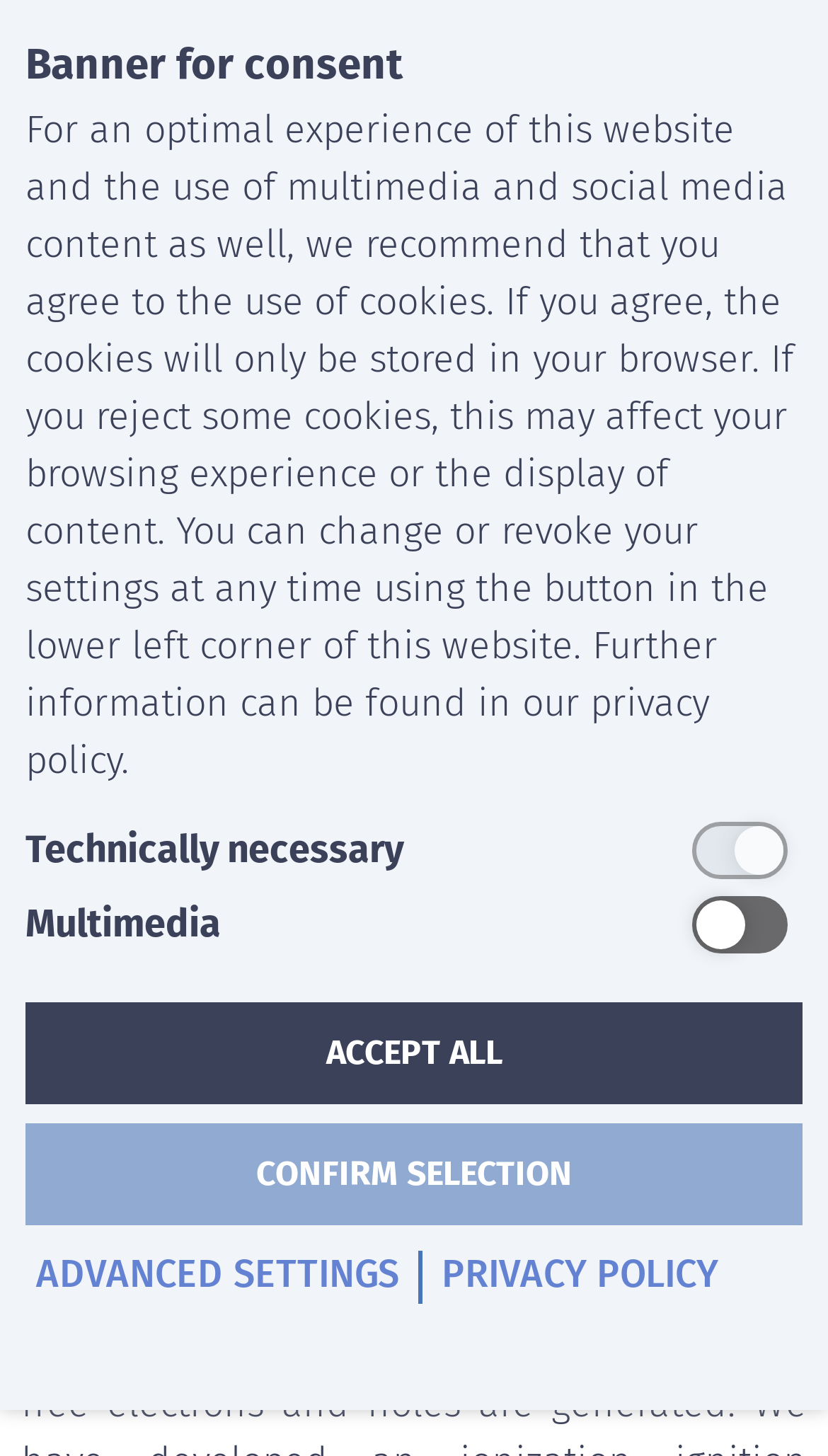Generate an in-depth caption that captures all aspects of the webpage.

The webpage is about the Max-Born-Institut, specifically focusing on strong field processes in few-body systems. At the top, there are five links: "German", "Intern", "Contact", "How to reach us", and "Privacy", aligned horizontally. Below these links, the institute's name "MAX BORN INSTITUTE" is prominently displayed, followed by a subtitle "for Nonlinear Optics and Short Pulse Spectroscopy".

The main content is divided into three sections, each with a heading. The first section is titled "2.2 Strong-field Few-body Physics" and lists three project coordinators: "J. Mikosch", "F. Morales Moreno", and "B. Schuette". The second section has a combobox, and the third section is titled "T2: Strong field processes in few-body systems".

At the very top, there is a banner for consent, which informs users about the use of cookies on the website. Below this banner, there is a paragraph of text explaining the implications of accepting or rejecting cookies. Further down, there are three labels: "Technically necessary", "Multimedia", and two buttons: "ACCEPT ALL" and "CONFIRM SELECTION". Additionally, there are two links: "ADVANCED SETTINGS" and "PRIVACY POLICY", located at the bottom left corner of the webpage.